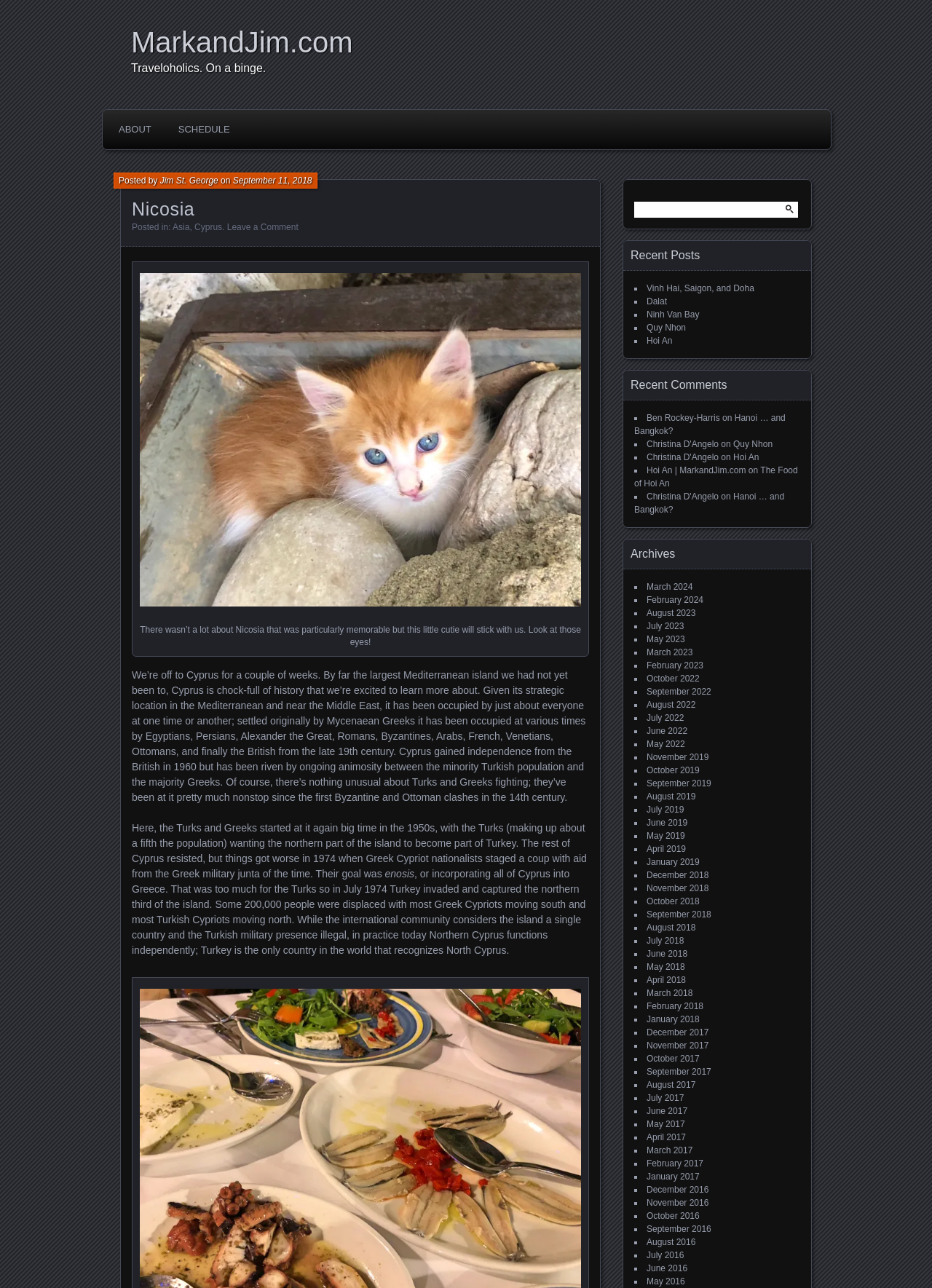Find the bounding box coordinates of the clickable region needed to perform the following instruction: "View the archives for March 2024". The coordinates should be provided as four float numbers between 0 and 1, i.e., [left, top, right, bottom].

[0.694, 0.452, 0.743, 0.46]